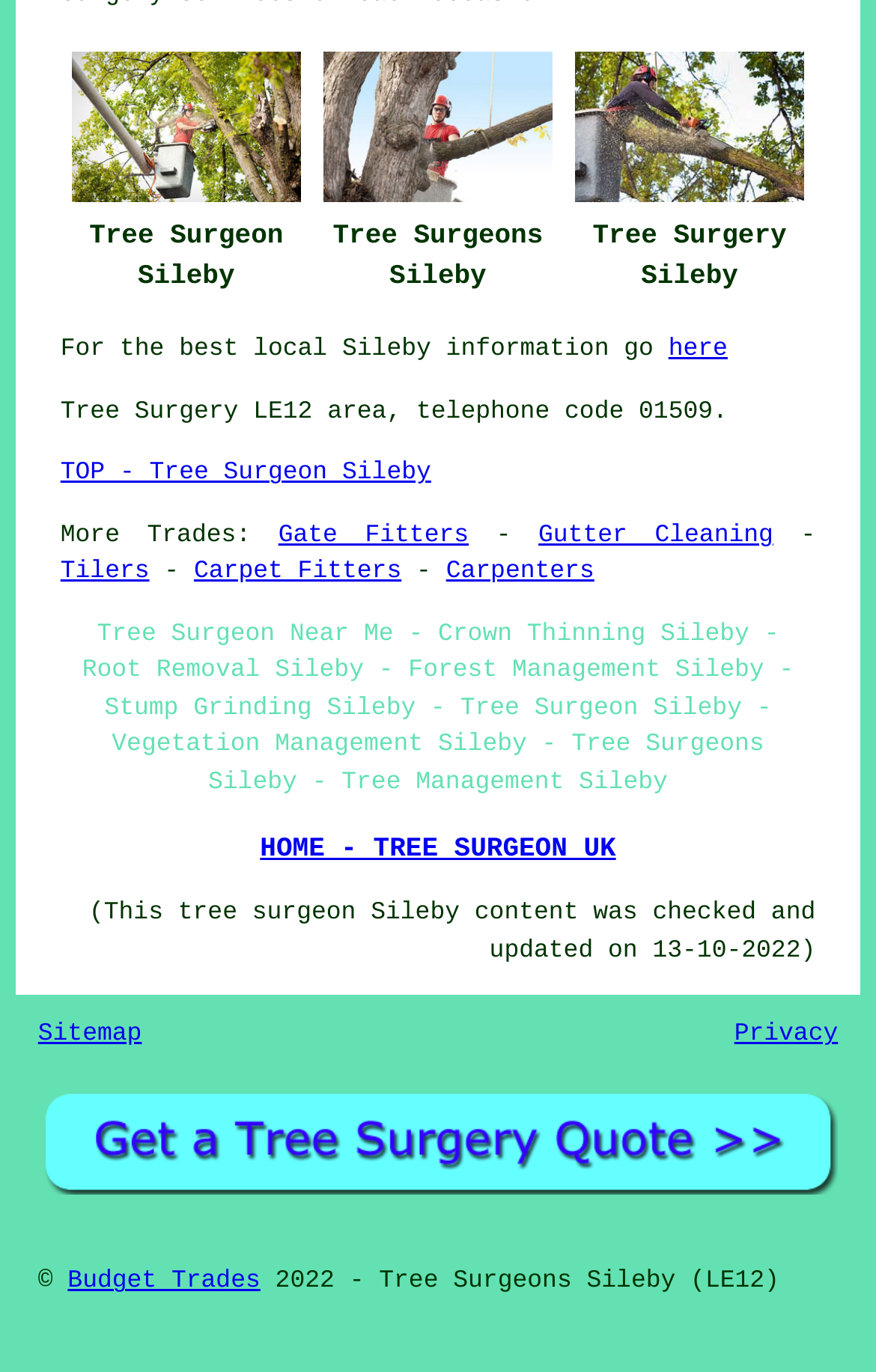Please identify the bounding box coordinates of the element on the webpage that should be clicked to follow this instruction: "Check the sitemap". The bounding box coordinates should be given as four float numbers between 0 and 1, formatted as [left, top, right, bottom].

[0.043, 0.745, 0.162, 0.765]